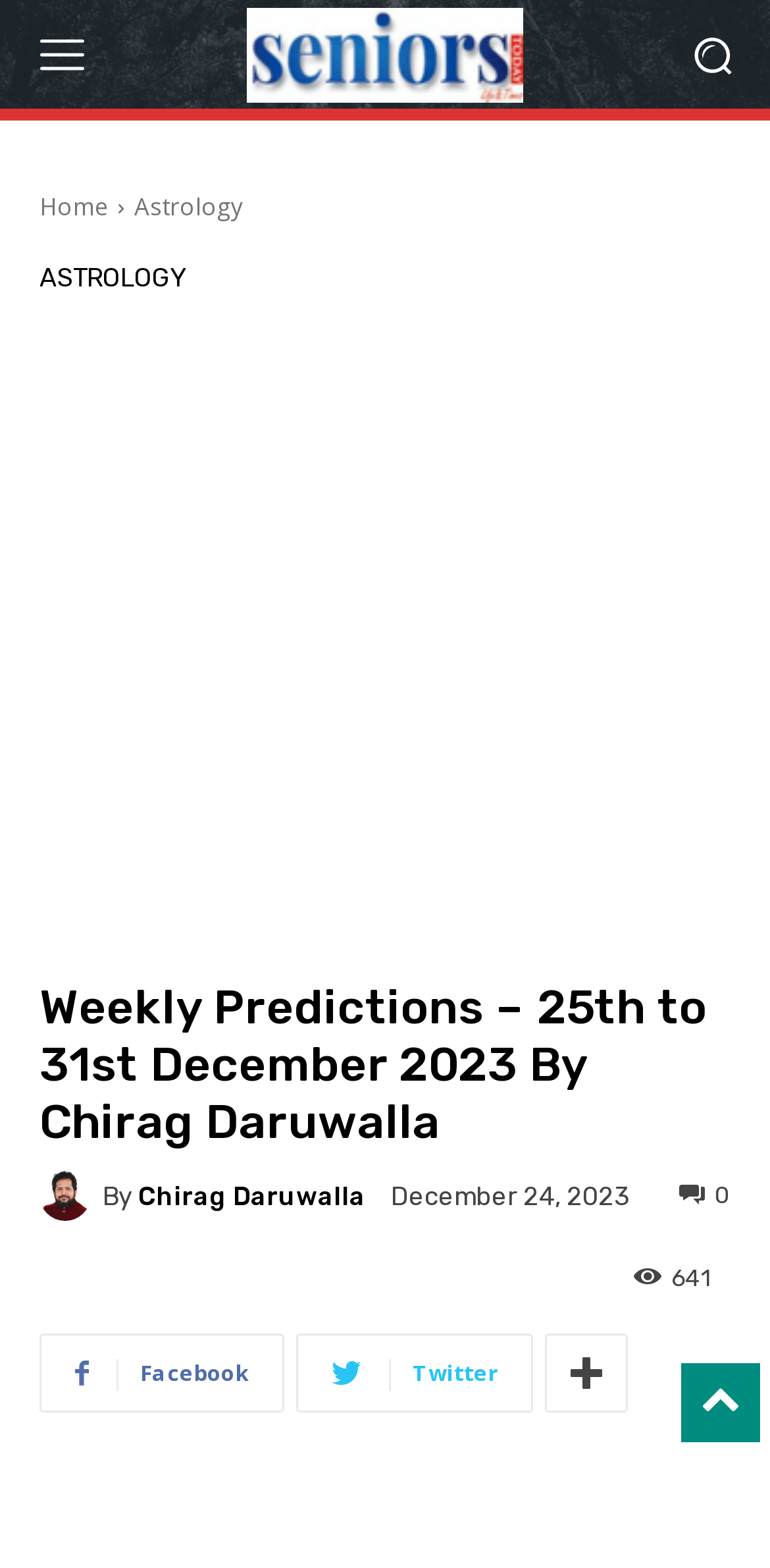Respond to the question below with a single word or phrase:
What is the name of the astrologer?

Chirag Daruwalla